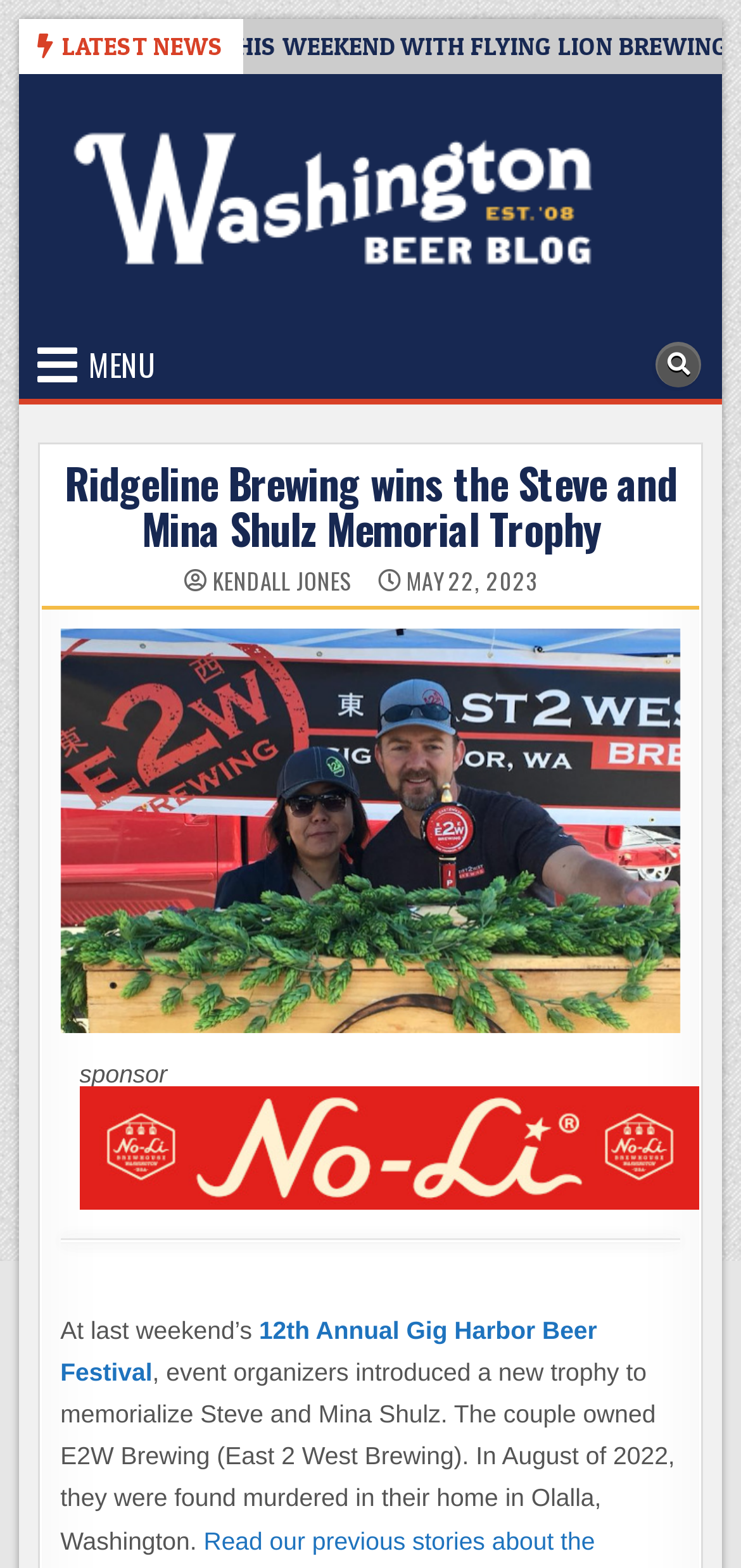Pinpoint the bounding box coordinates of the clickable area necessary to execute the following instruction: "Read the article by Kendall Jones". The coordinates should be given as four float numbers between 0 and 1, namely [left, top, right, bottom].

[0.287, 0.364, 0.477, 0.378]